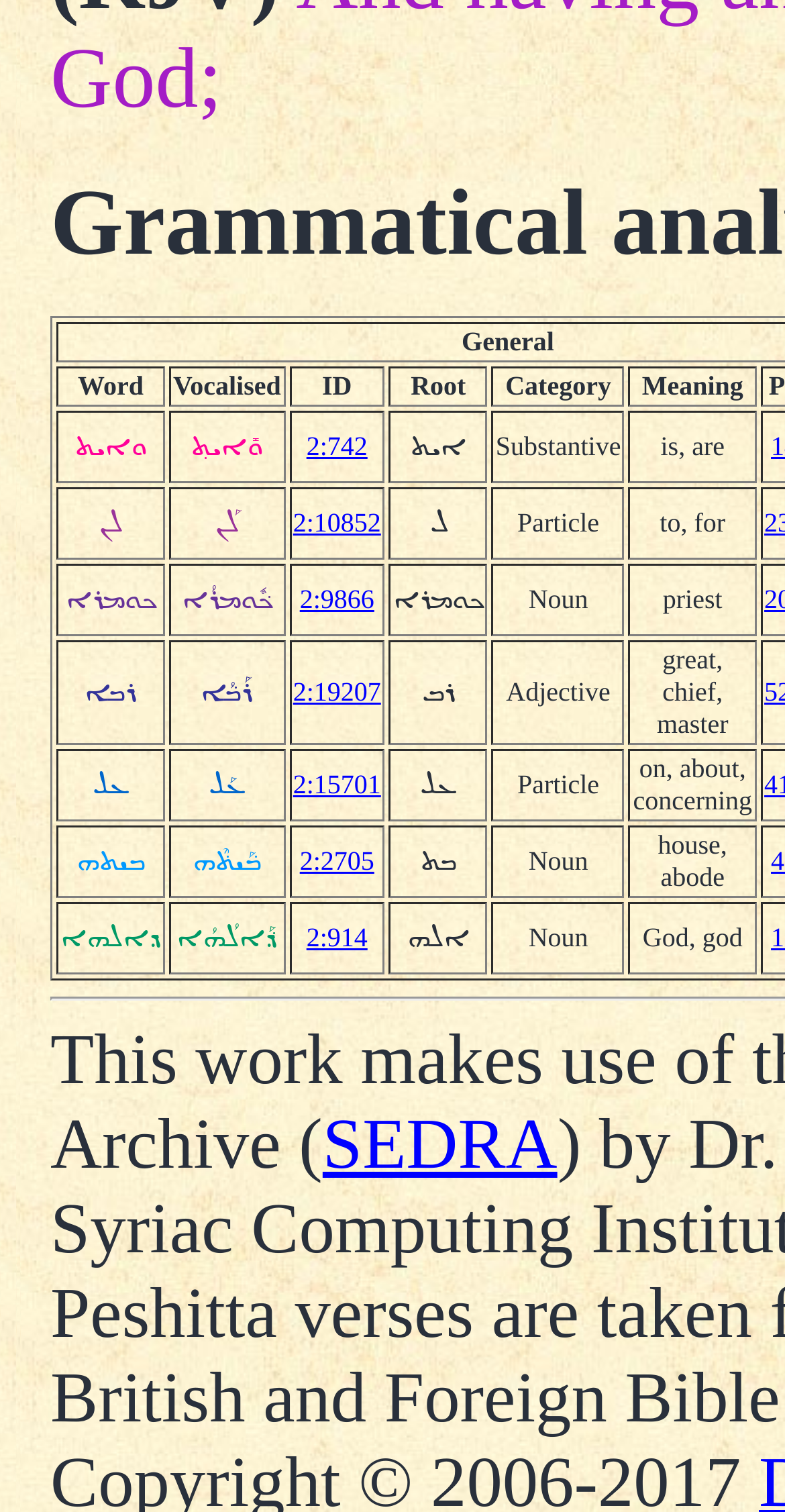Please identify the coordinates of the bounding box that should be clicked to fulfill this instruction: "click on the link 'ܟ݁ܽܘܡܪܳܐ'".

[0.231, 0.386, 0.347, 0.406]